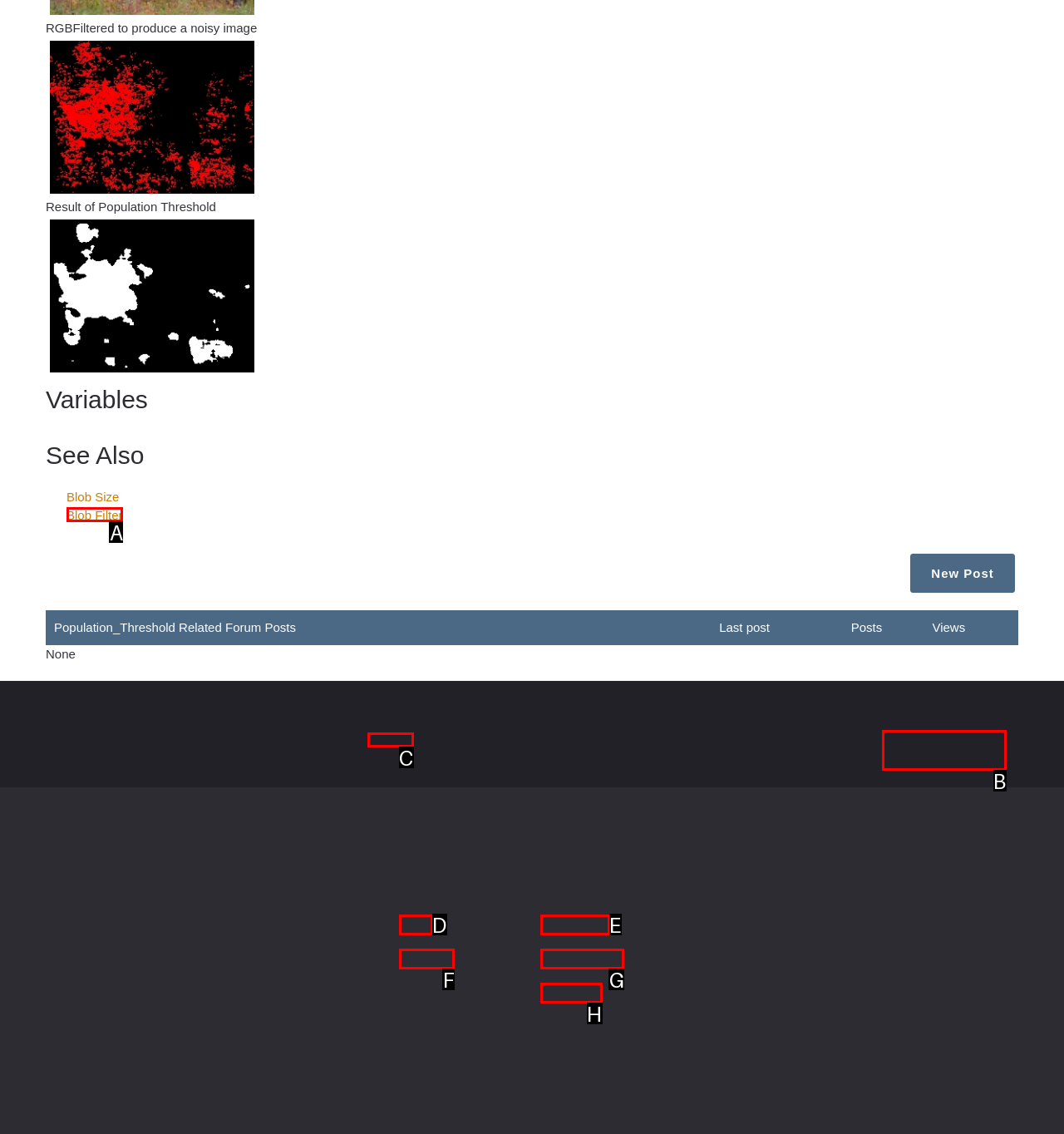Choose the HTML element that aligns with the description: Poems: Mill River Flood Commemoration. Indicate your choice by stating the letter.

None